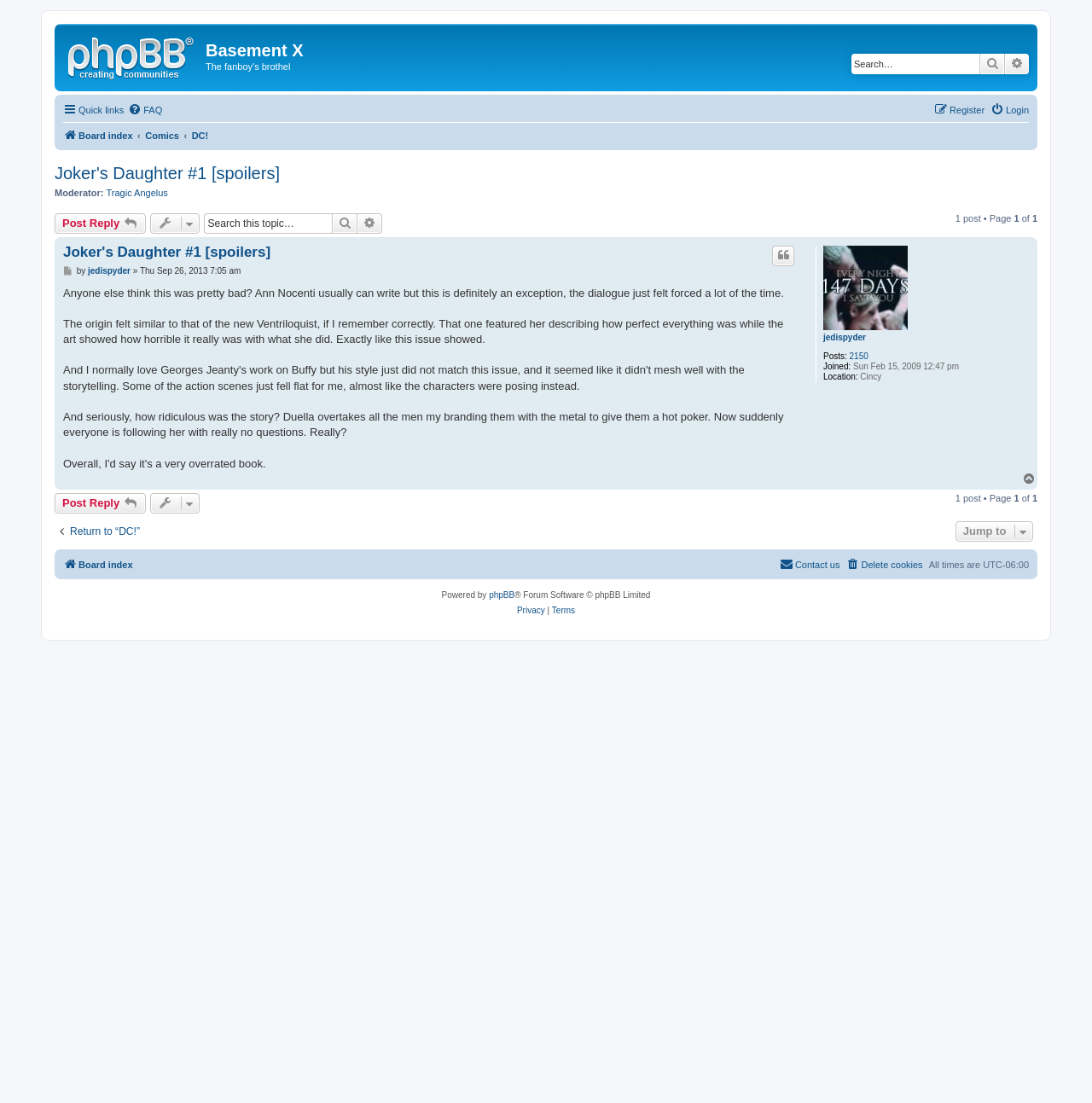Using the given description, provide the bounding box coordinates formatted as (top-left x, top-left y, bottom-right x, bottom-right y), with all values being floating point numbers between 0 and 1. Description: Privacy | Terms

[0.058, 0.547, 0.942, 0.561]